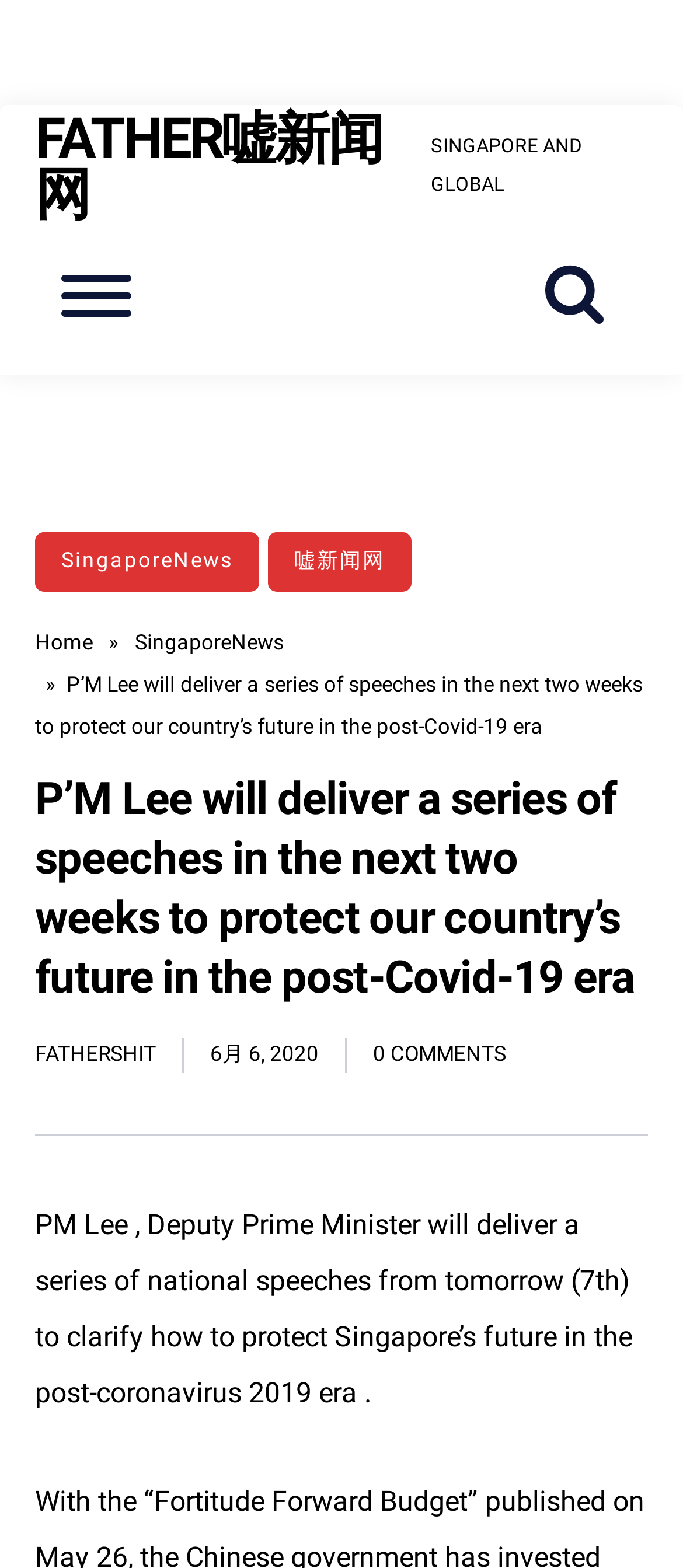Given the webpage screenshot, identify the bounding box of the UI element that matches this description: "All Categories".

None